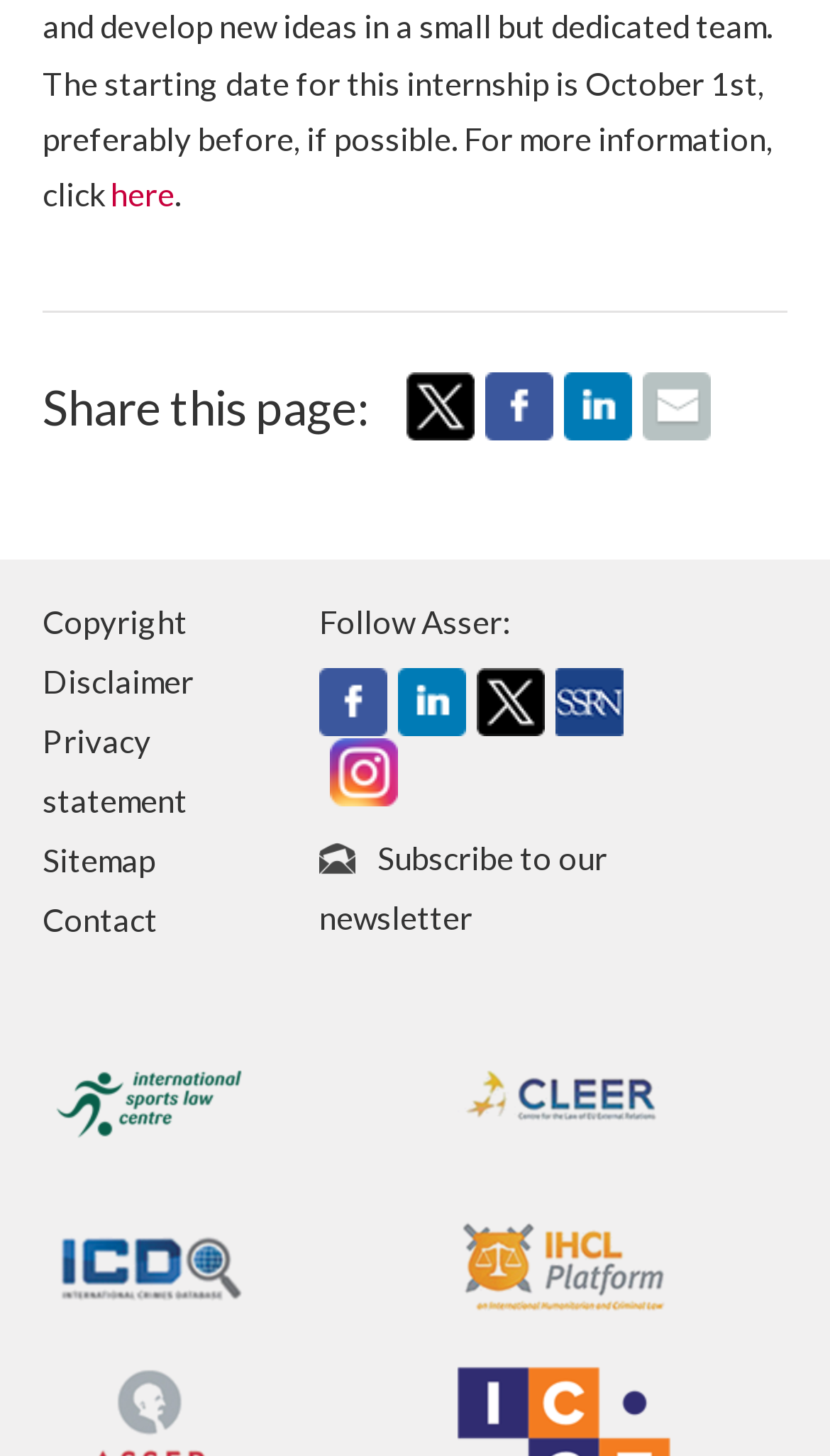Provide the bounding box coordinates for the UI element that is described by this text: "title="Email"". The coordinates should be in the form of four float numbers between 0 and 1: [left, top, right, bottom].

[0.774, 0.281, 0.856, 0.307]